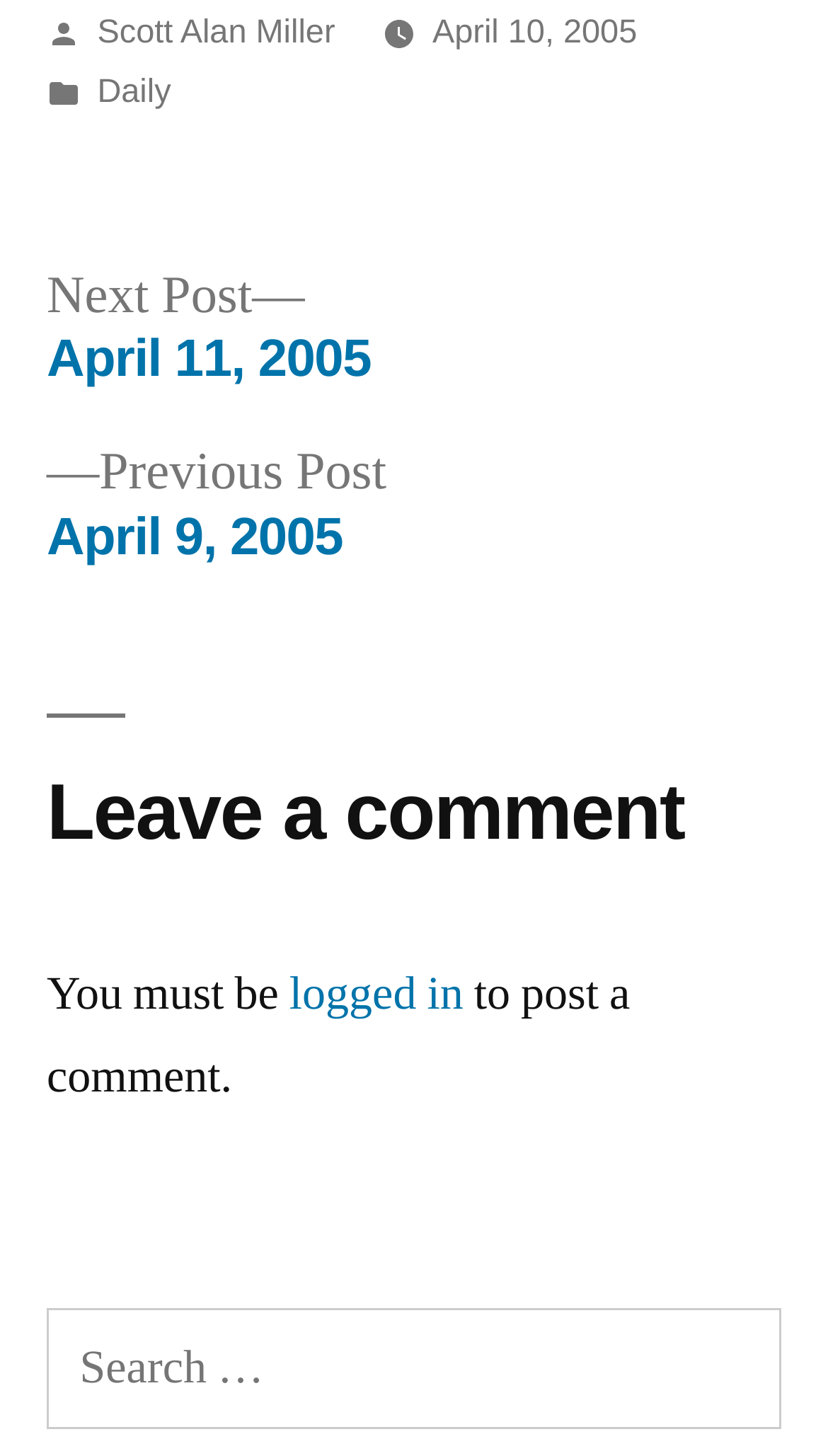Please respond to the question using a single word or phrase:
What is required to post a comment?

Logged in